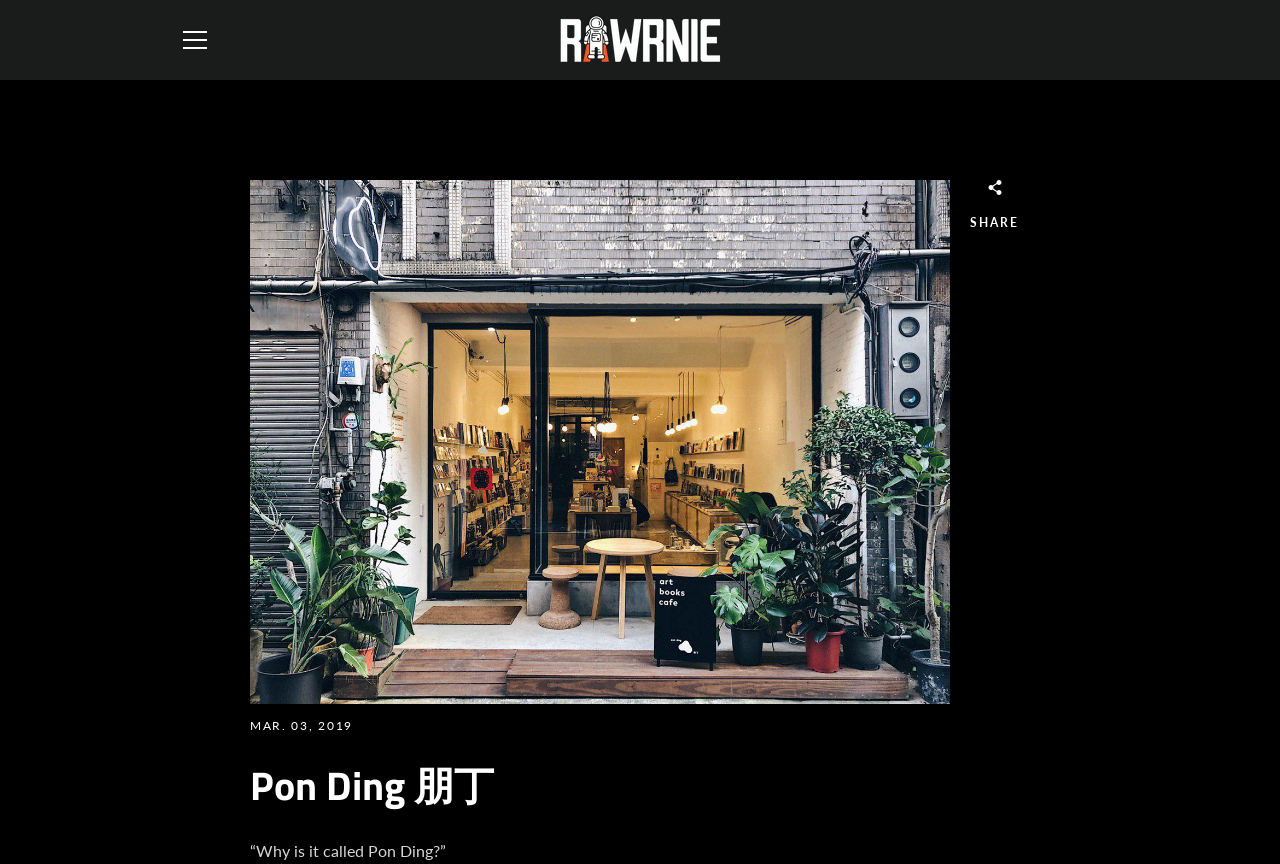Can you give a comprehensive explanation to the question given the content of the image?
What is the name of the shop?

The name of the shop can be found in the header section of the webpage, where it is written as 'Pon Ding 朋丁'.